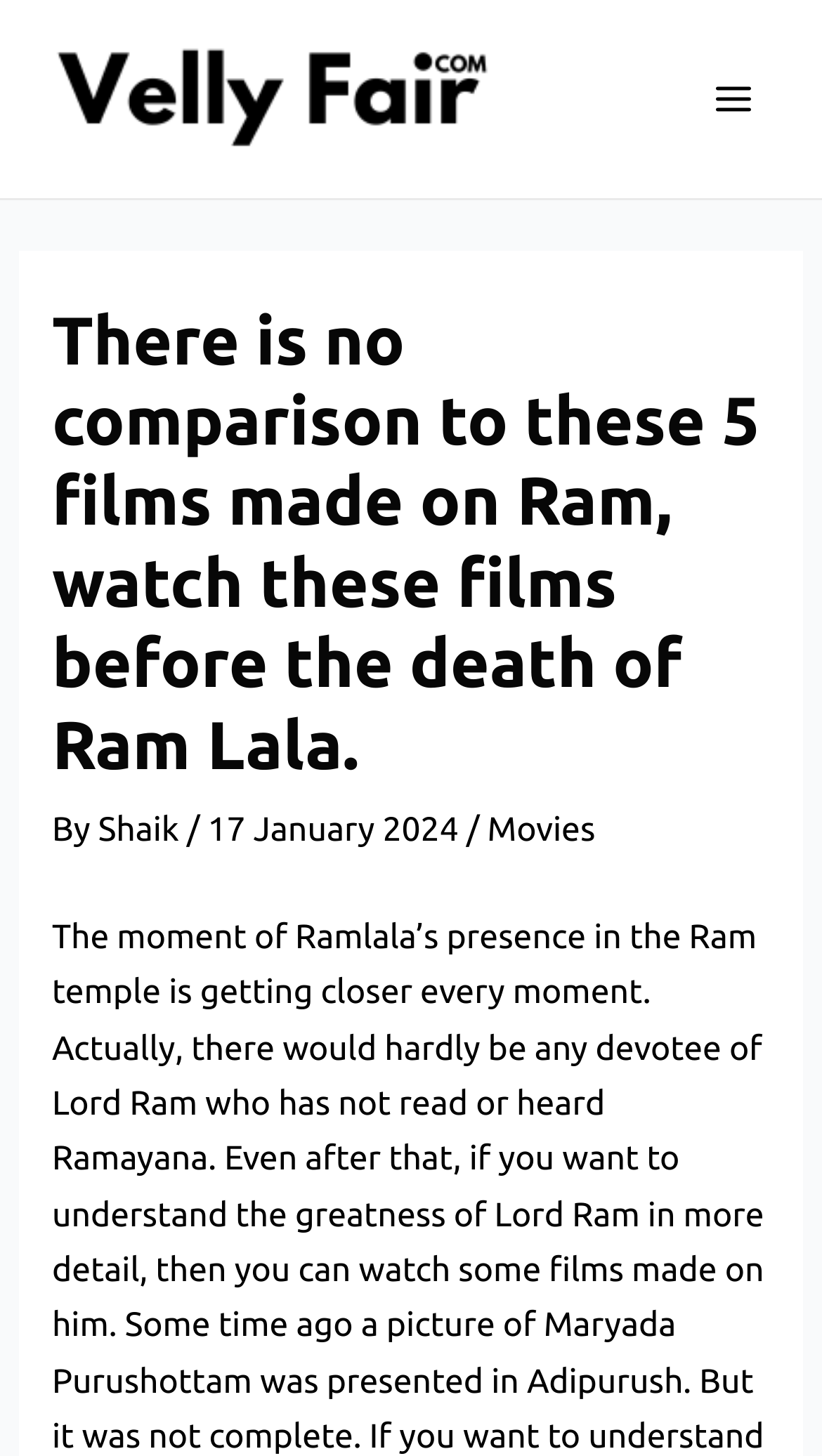Give a short answer using one word or phrase for the question:
How many links are present in the header section?

3